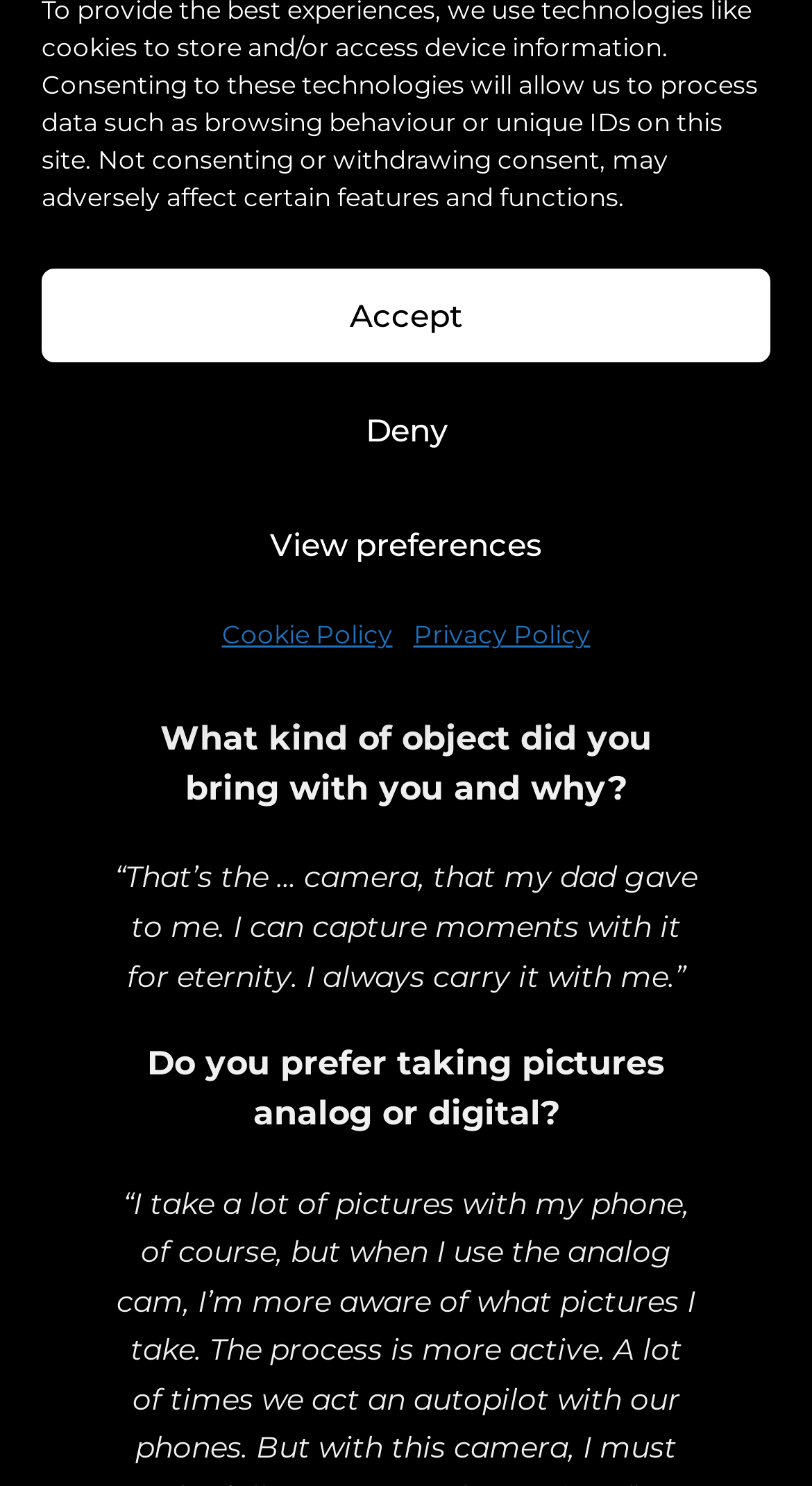Locate the bounding box of the UI element defined by this description: "Cookie Policy". The coordinates should be given as four float numbers between 0 and 1, formatted as [left, top, right, bottom].

[0.273, 0.413, 0.483, 0.444]